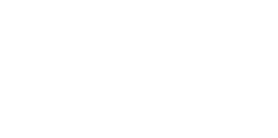What is the purpose of the image in the article?
Use the information from the image to give a detailed answer to the question.

The image serves as a visual anchor, complementing the narrative about the Green Chemistry & Engineering Conference and its focus on fostering advancements in environmentally responsible chemical practices, enhancing the reader's engagement by offering a clear, illustrative connection to the subject matter.